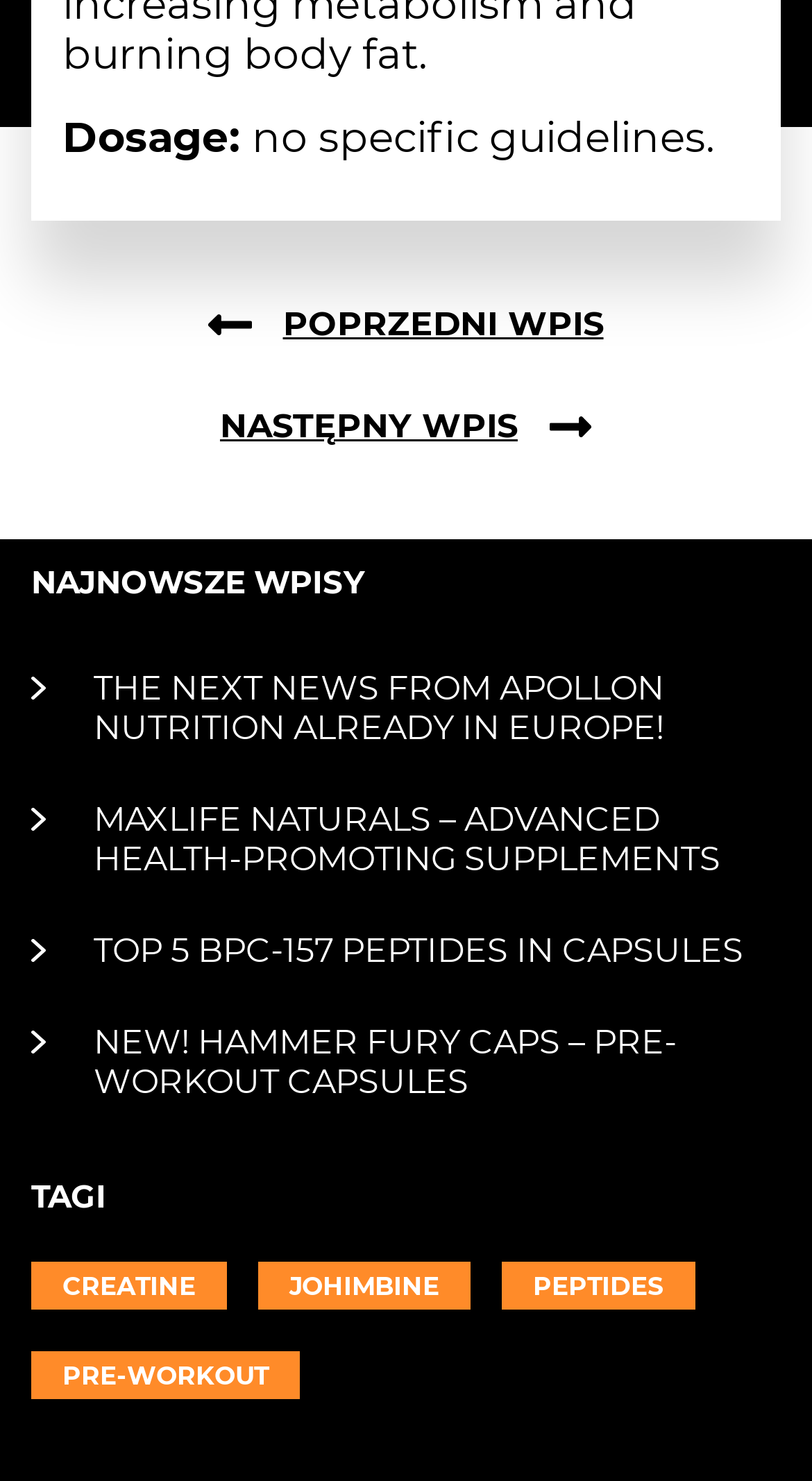From the webpage screenshot, predict the bounding box coordinates (top-left x, top-left y, bottom-right x, bottom-right y) for the UI element described here: pre-workout

[0.038, 0.912, 0.369, 0.945]